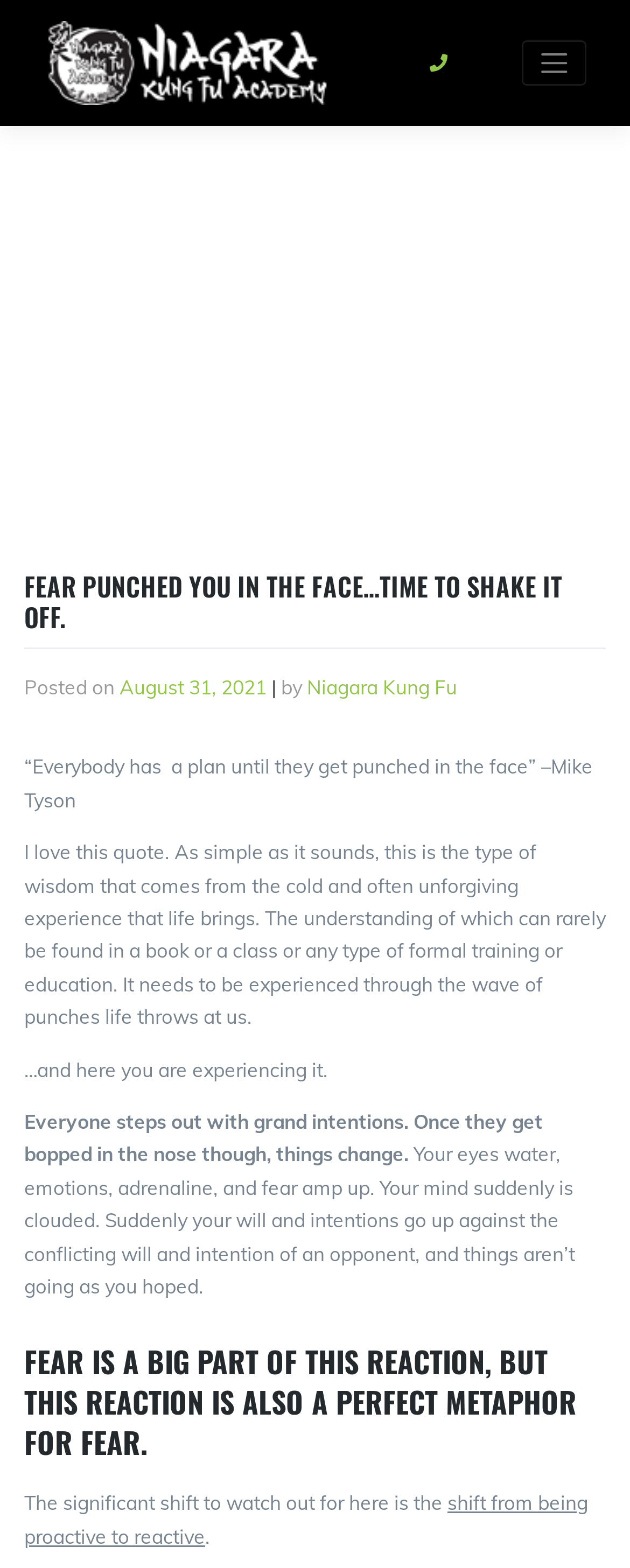Who is the author of the quote?
Look at the screenshot and provide an in-depth answer.

The quote '“Everybody has a plan until they get punched in the face”' is attributed to Mike Tyson, as mentioned in the text.